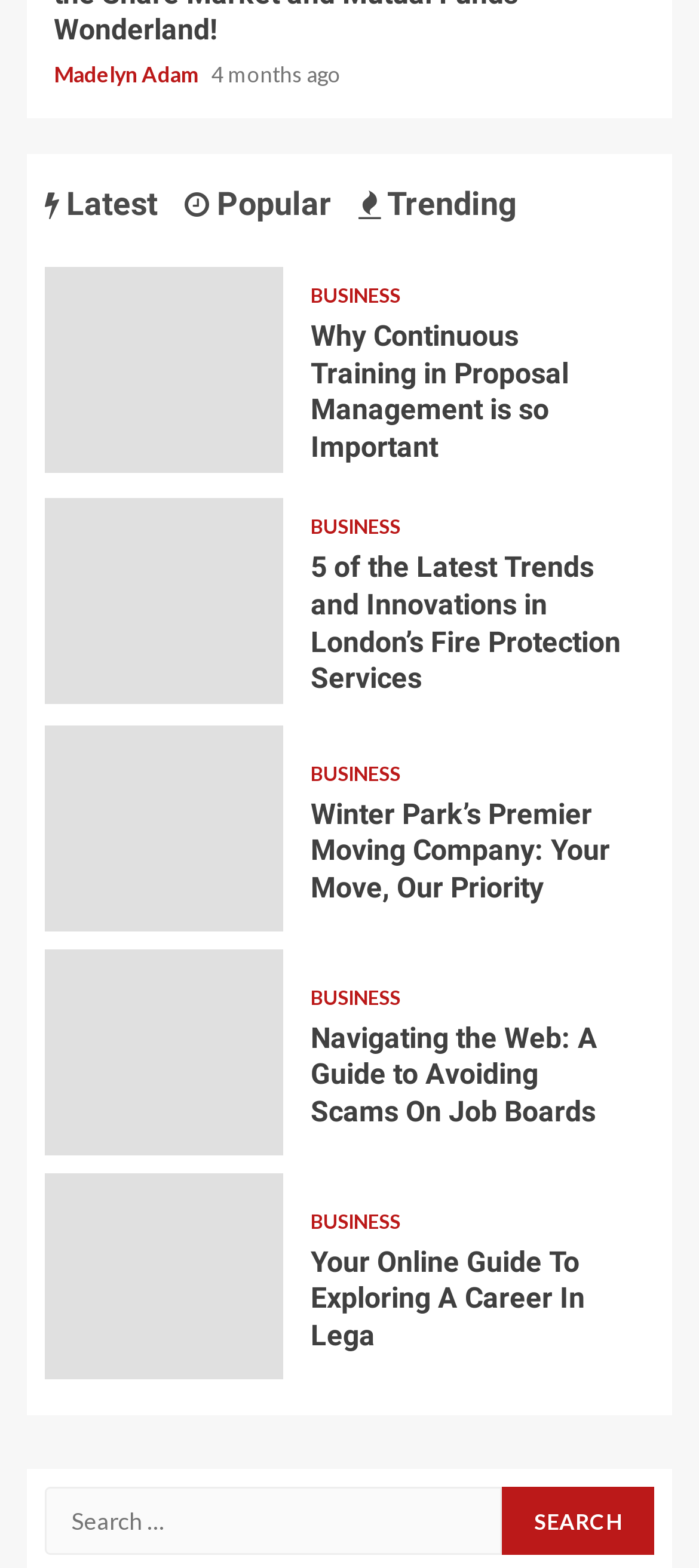Please answer the following question using a single word or phrase: How many tabs are available?

3